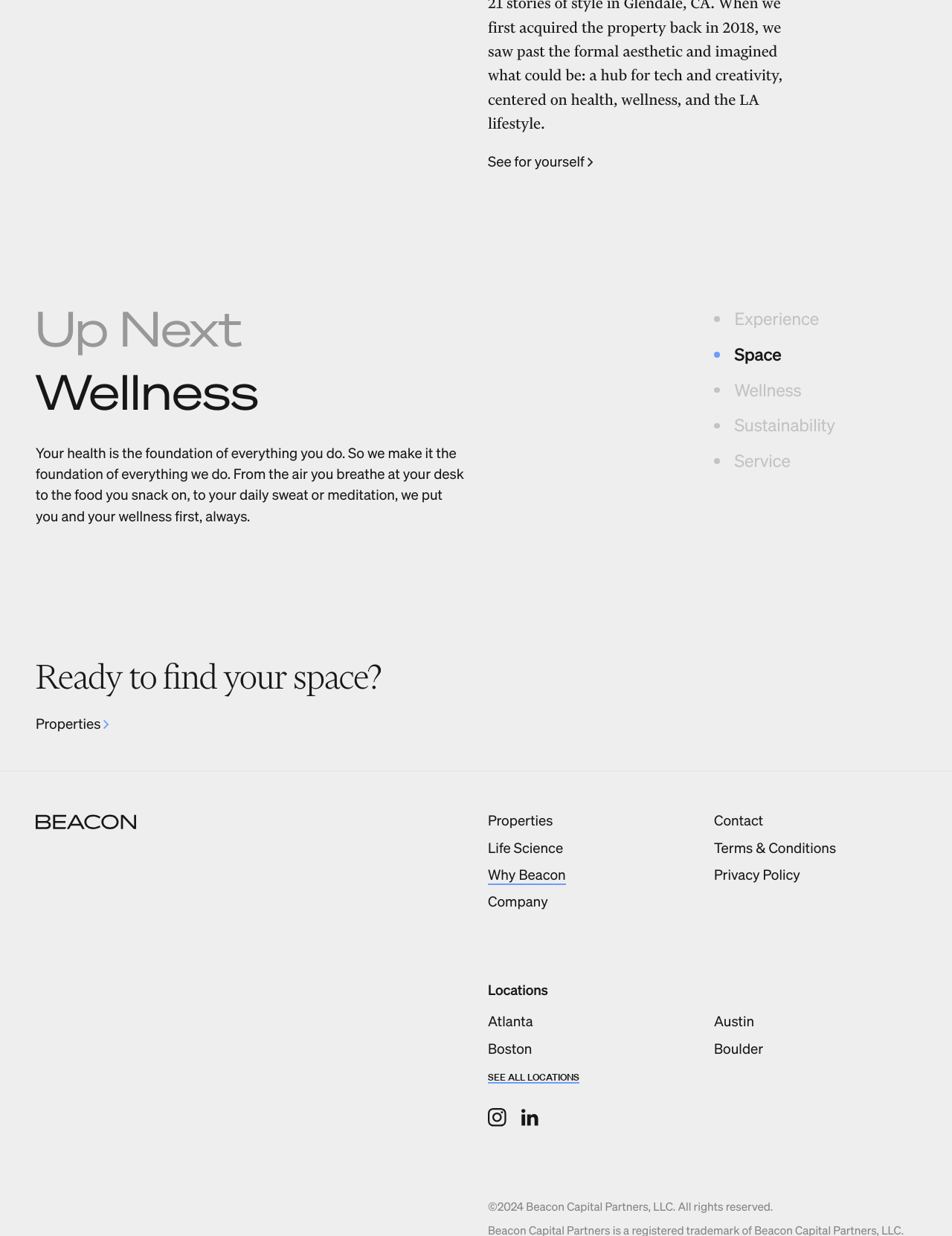Please find and report the bounding box coordinates of the element to click in order to perform the following action: "Click on 'Properties'". The coordinates should be expressed as four float numbers between 0 and 1, in the format [left, top, right, bottom].

[0.025, 0.577, 0.127, 0.594]